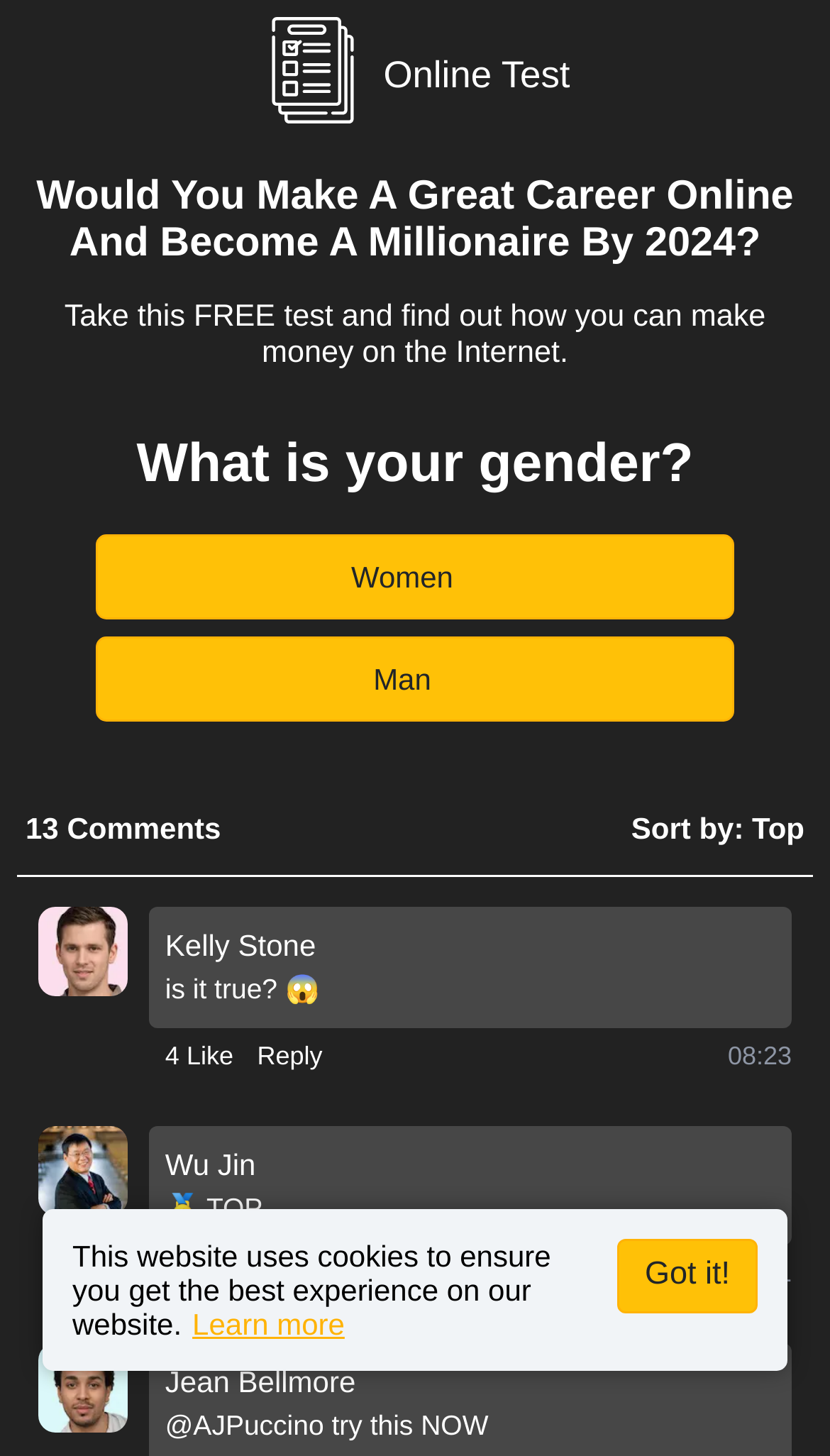Analyze the image and provide a detailed answer to the question: How many options are available for the user's gender?

The webpage provides two options for the user's gender, which are 'Women' and 'Man', as indicated by the buttons with these labels.